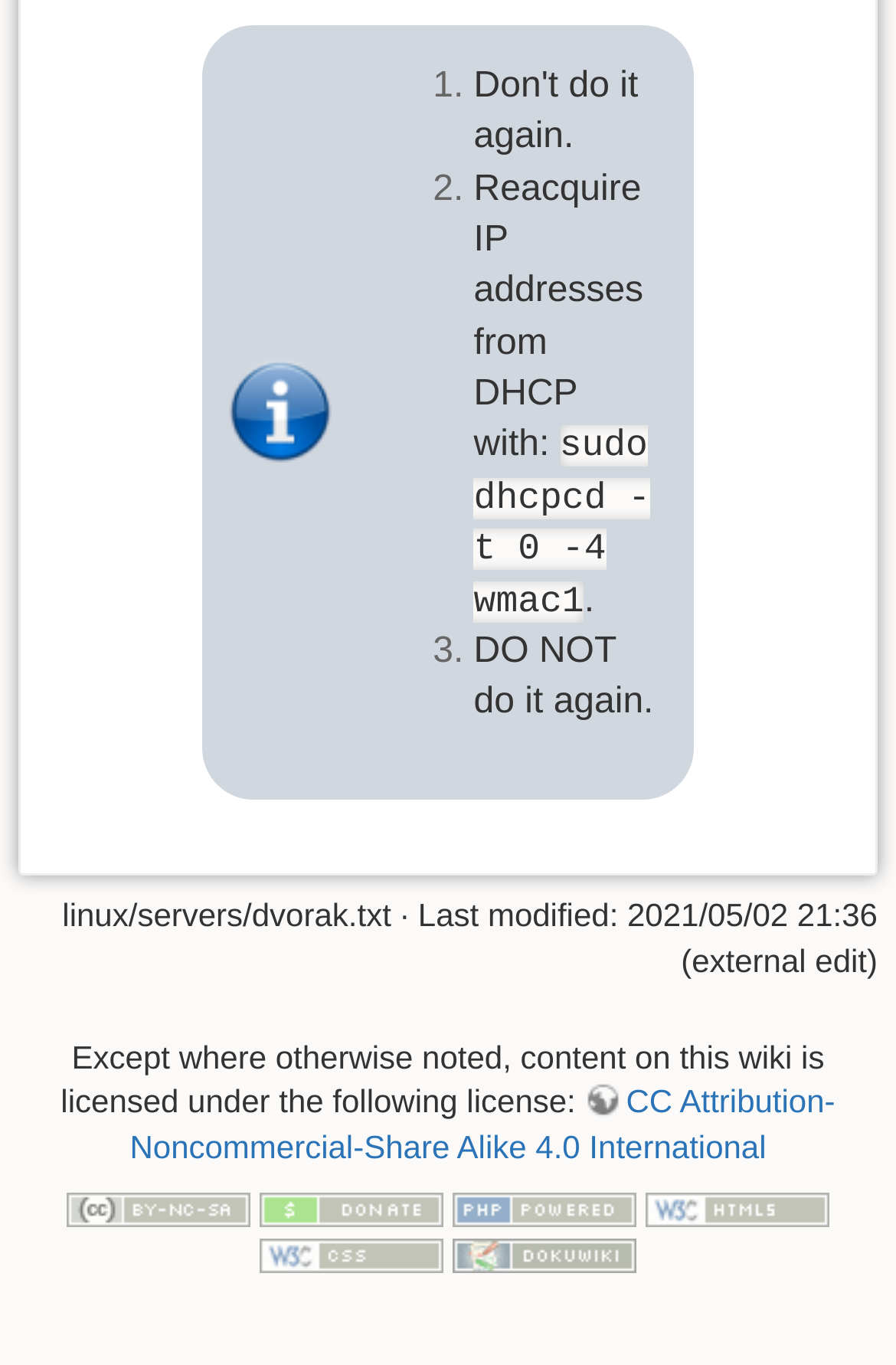Observe the image and answer the following question in detail: What is the command to reacquire IP addresses from DHCP?

I found the command in the static text element that says 'Reacquire IP addresses from DHCP with:' followed by the command 'sudo dhcpcd -t 0 -4 wmac1'.